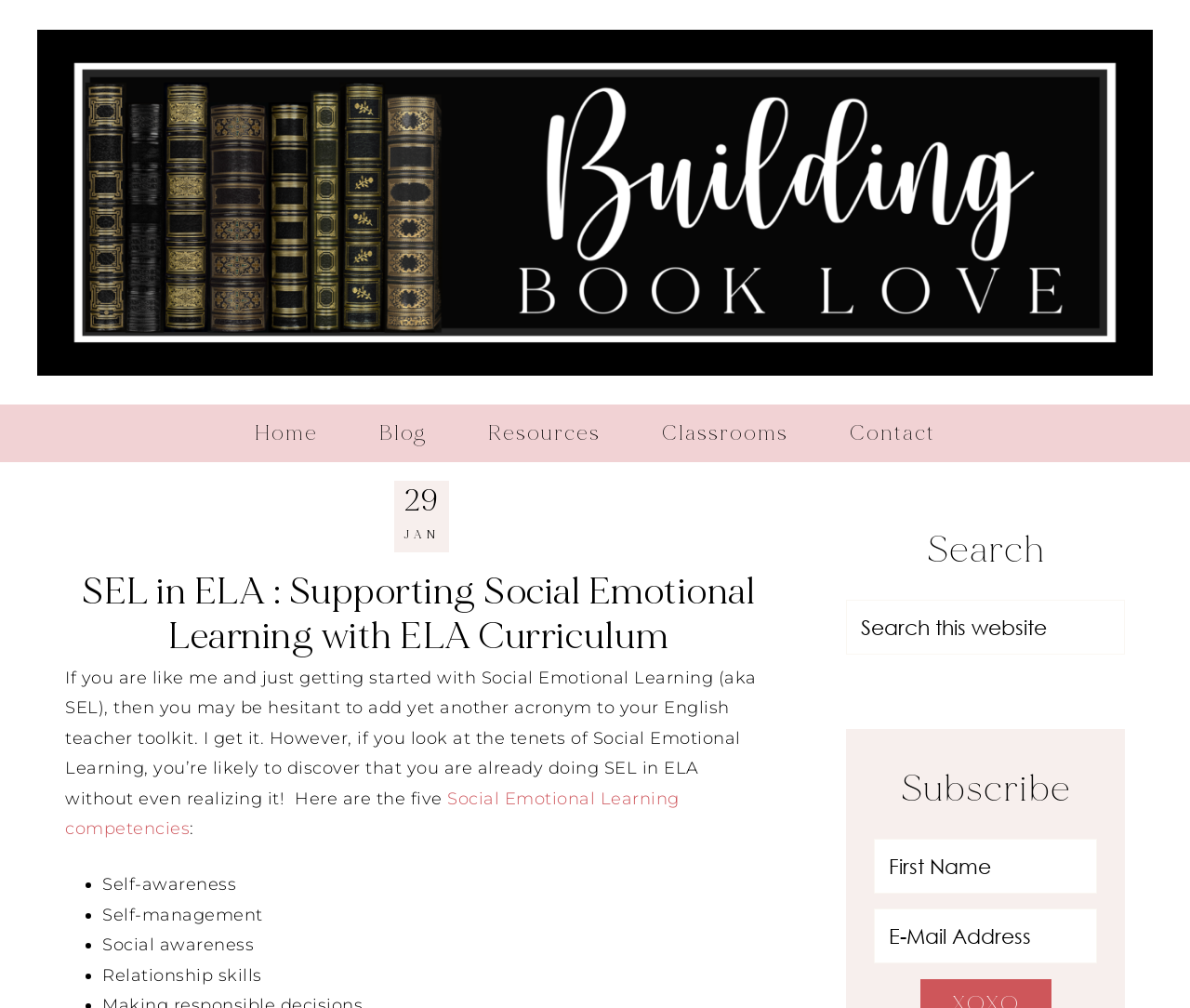What is the name of the website?
Please provide a single word or phrase as your answer based on the image.

Building Book Love